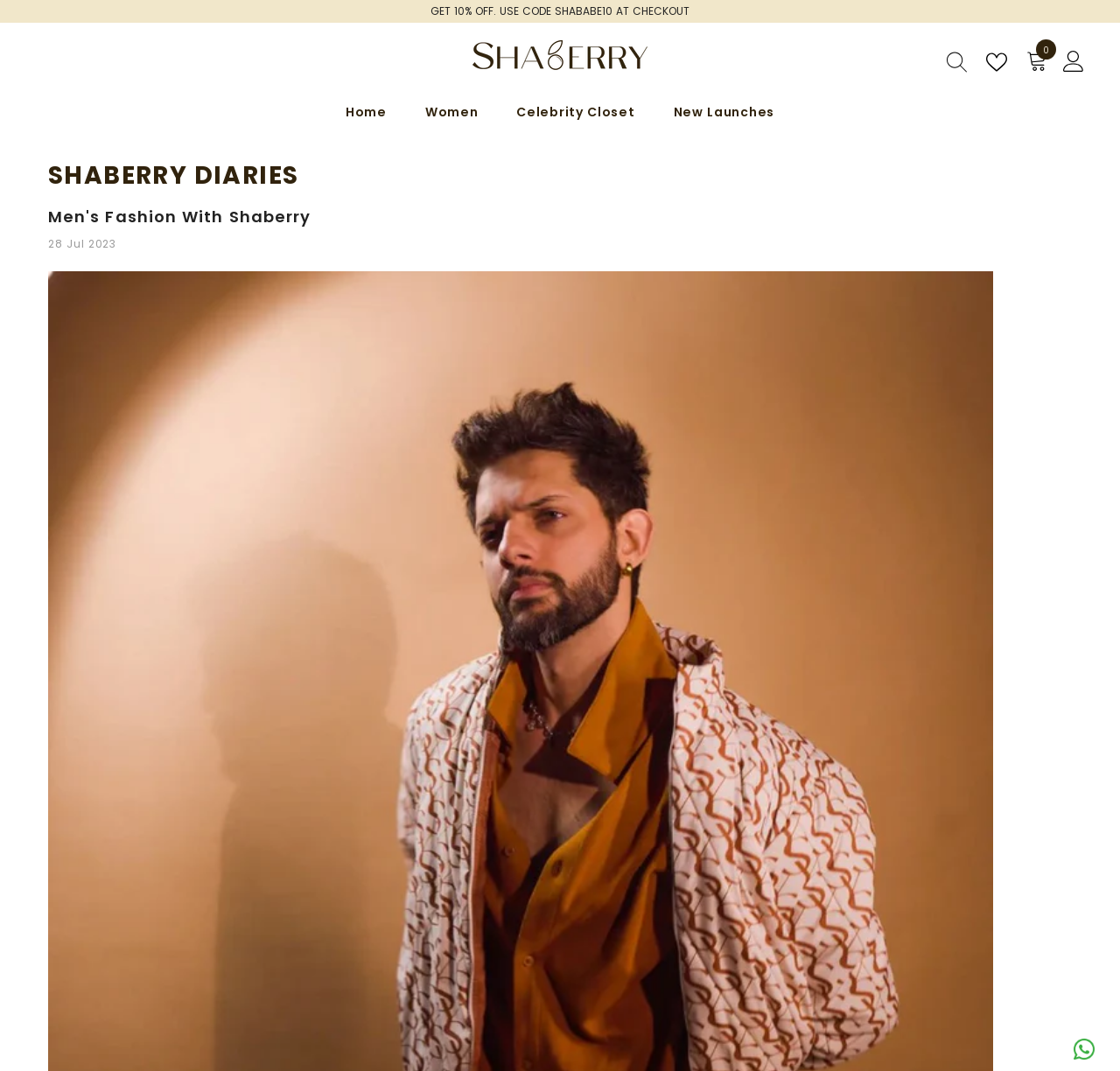Utilize the information from the image to answer the question in detail:
How many items are in the cart?

The number of items in the cart is indicated by the link '0 items' at the top right corner of the webpage.